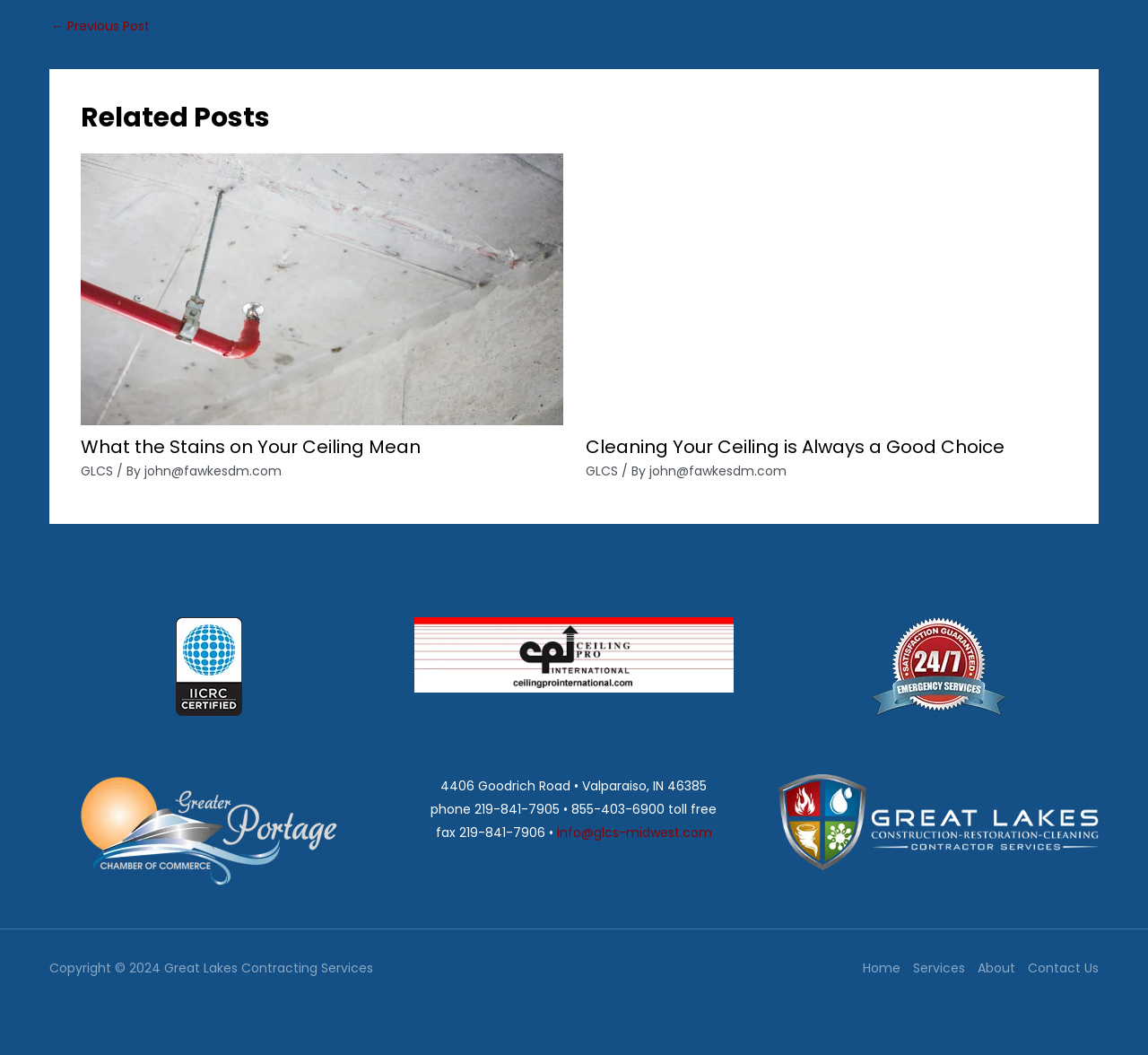How many links are there in the site navigation menu?
Give a single word or phrase as your answer by examining the image.

4